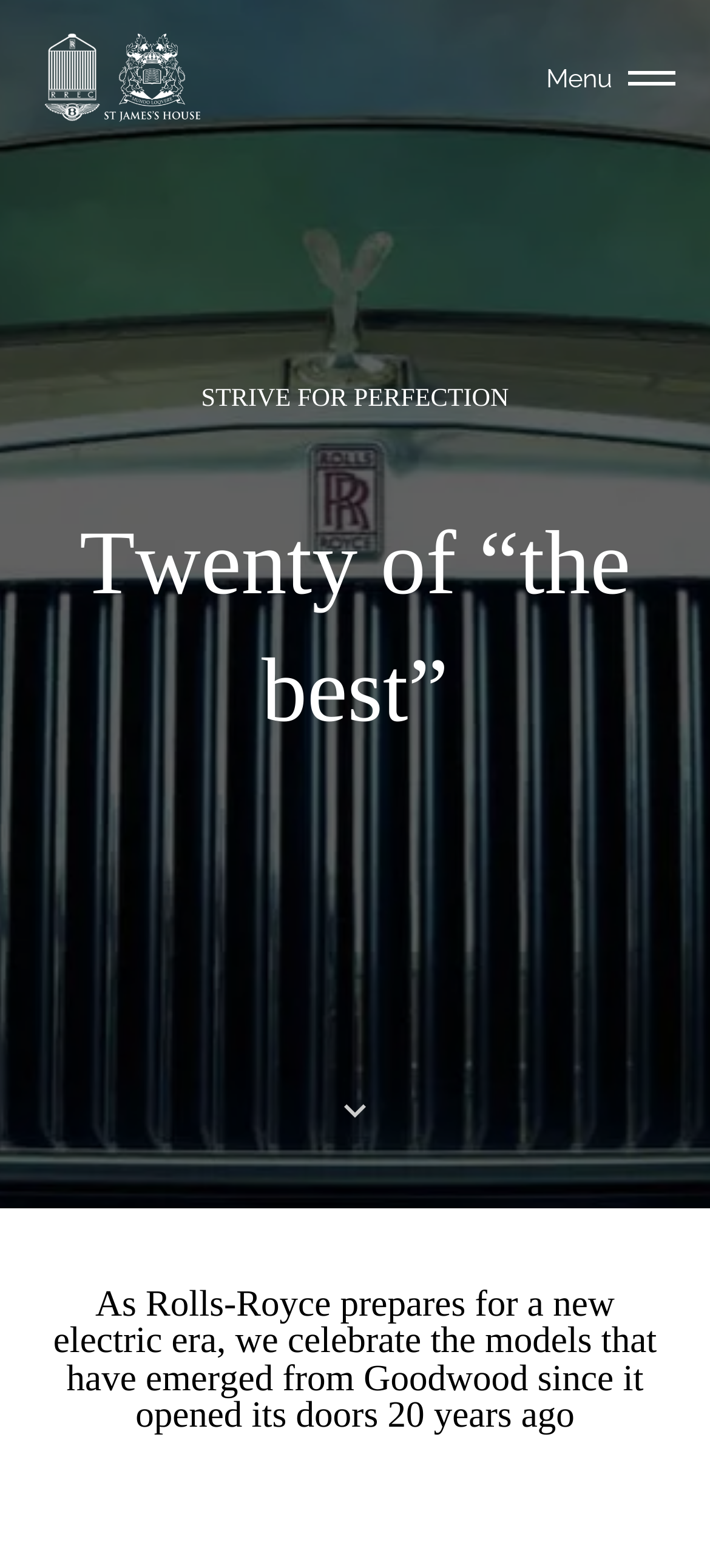Explain the contents of the webpage comprehensively.

The webpage is titled "Twenty of The Best - Celebrating Artistic Excellence" and features a curated collection of exceptional artworks. At the top left corner, there is a link to "RREC Showcase" accompanied by an image with the same name. On the top right corner, there are menu-related elements, including the text "Menu", "Open menu", "Close", and "Close menu".

Below the menu section, a prominent heading "STRIVE FOR PERFECTION" is displayed, spanning almost the entire width of the page. Following this heading, there are two lines of text, "Twenty of “the" and "best”", which appear to be part of a title or introduction.

Further down the page, there is a downward arrow icon represented by the text "keyboard_arrow_down". Finally, a lengthy heading summarizes the content of the page, stating that Rolls-Royce is celebrating 20 years since the opening of Goodwood by showcasing models that have emerged during this period, as the company prepares for a new electric era.